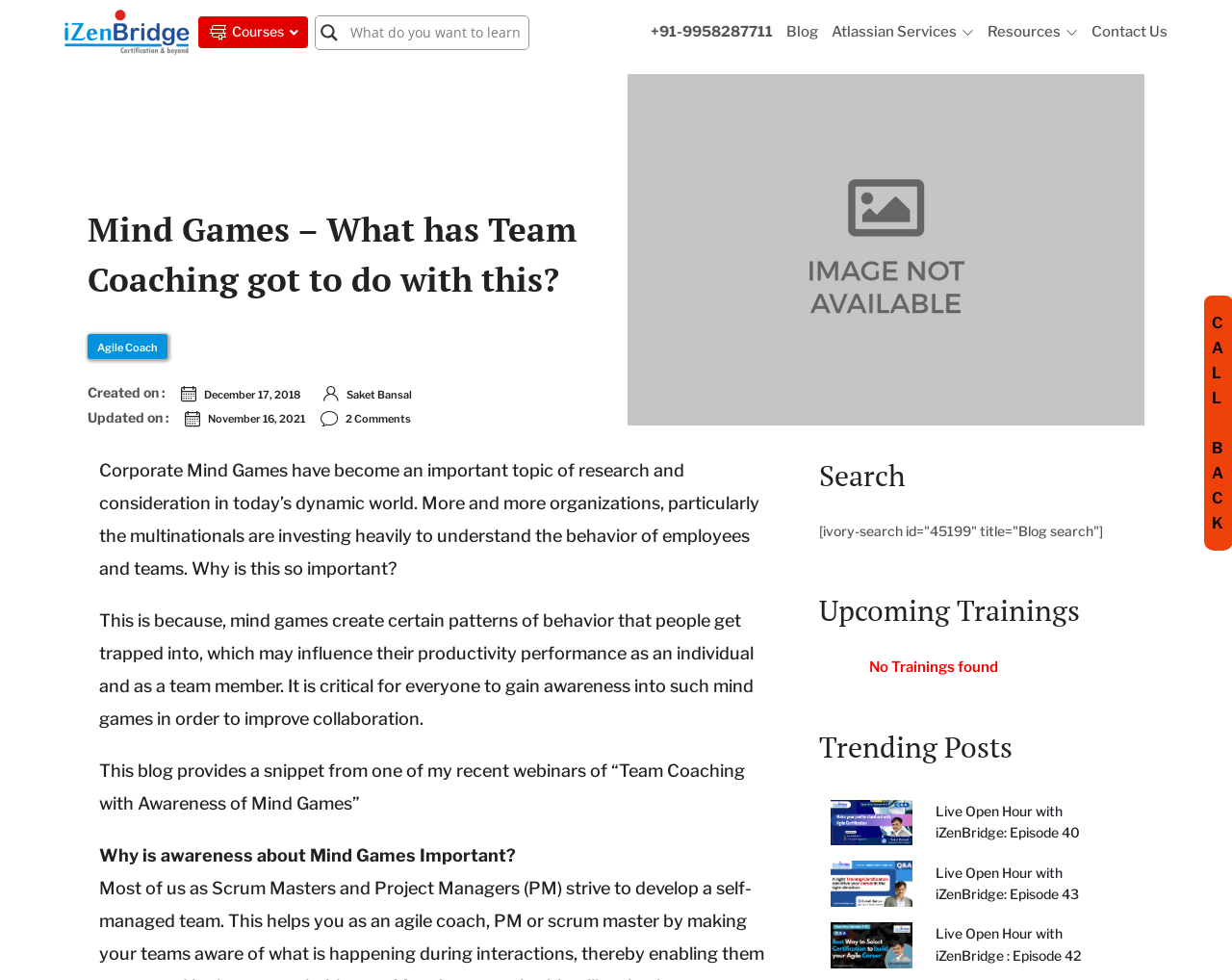What is the author of the blog post? Using the information from the screenshot, answer with a single word or phrase.

Saket Bansal